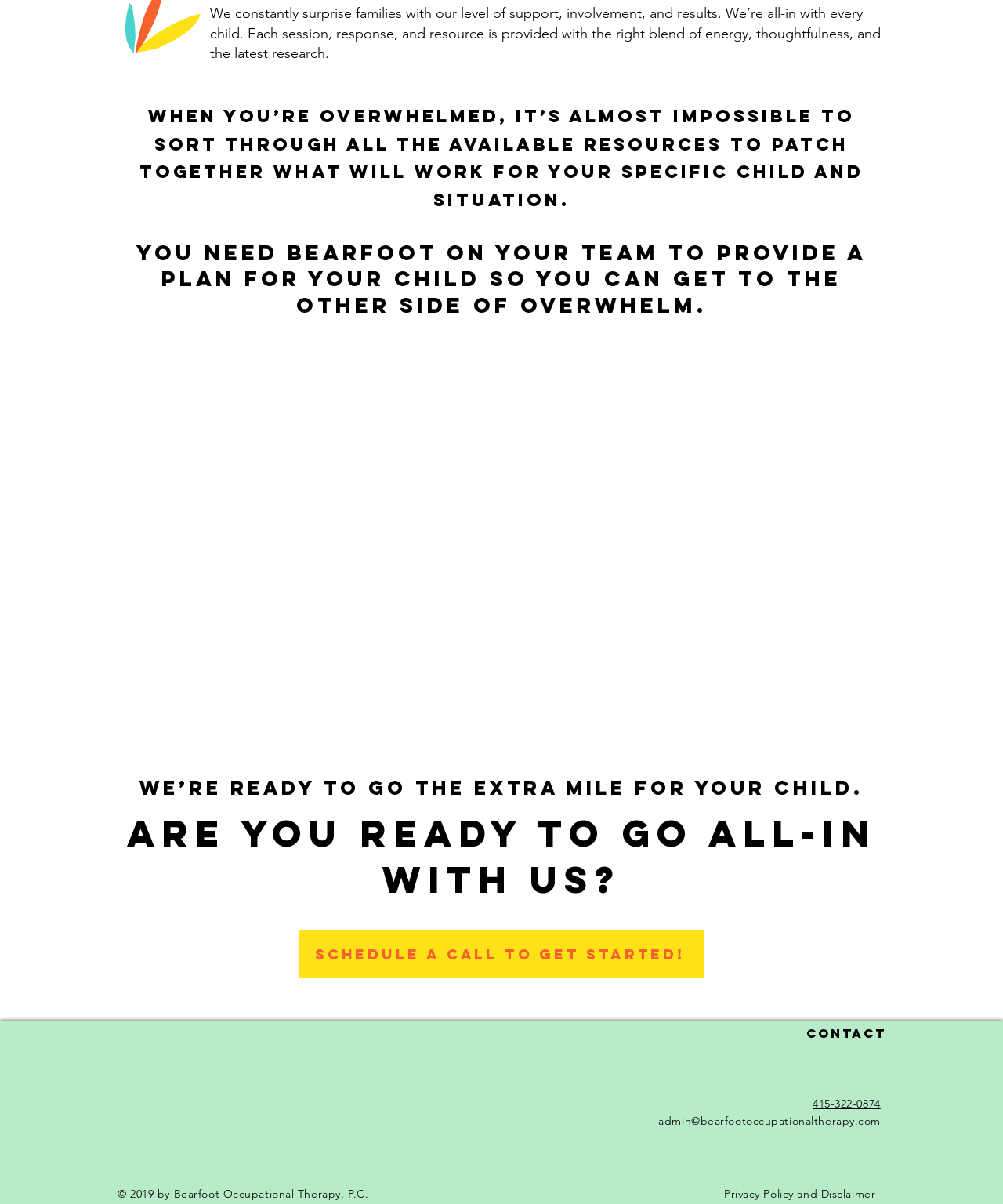Answer the question below using just one word or a short phrase: 
How many social media platforms are listed in the Social Bar?

4